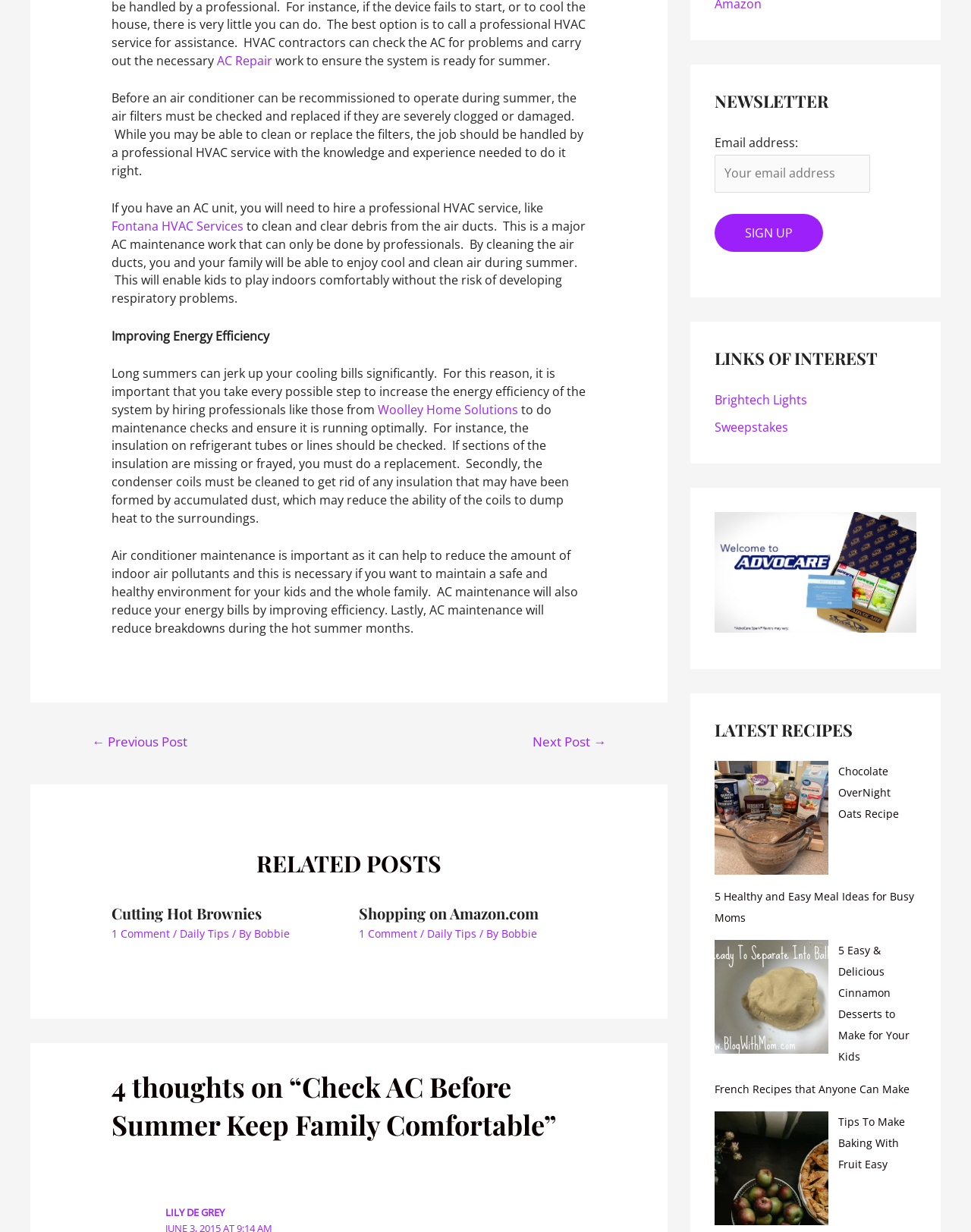Answer the following inquiry with a single word or phrase:
What is the importance of AC maintenance?

Reduce indoor air pollutants